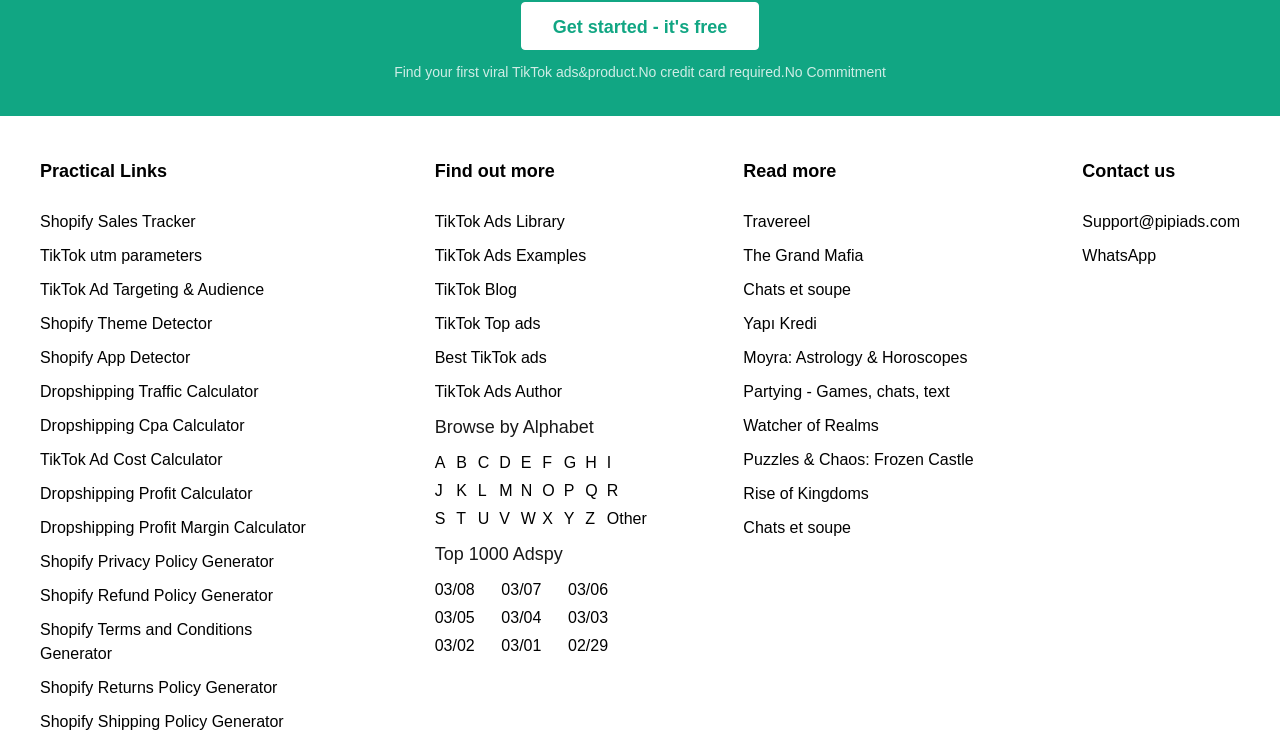Pinpoint the bounding box coordinates of the area that must be clicked to complete this instruction: "Contact support via email".

[0.846, 0.287, 0.969, 0.325]